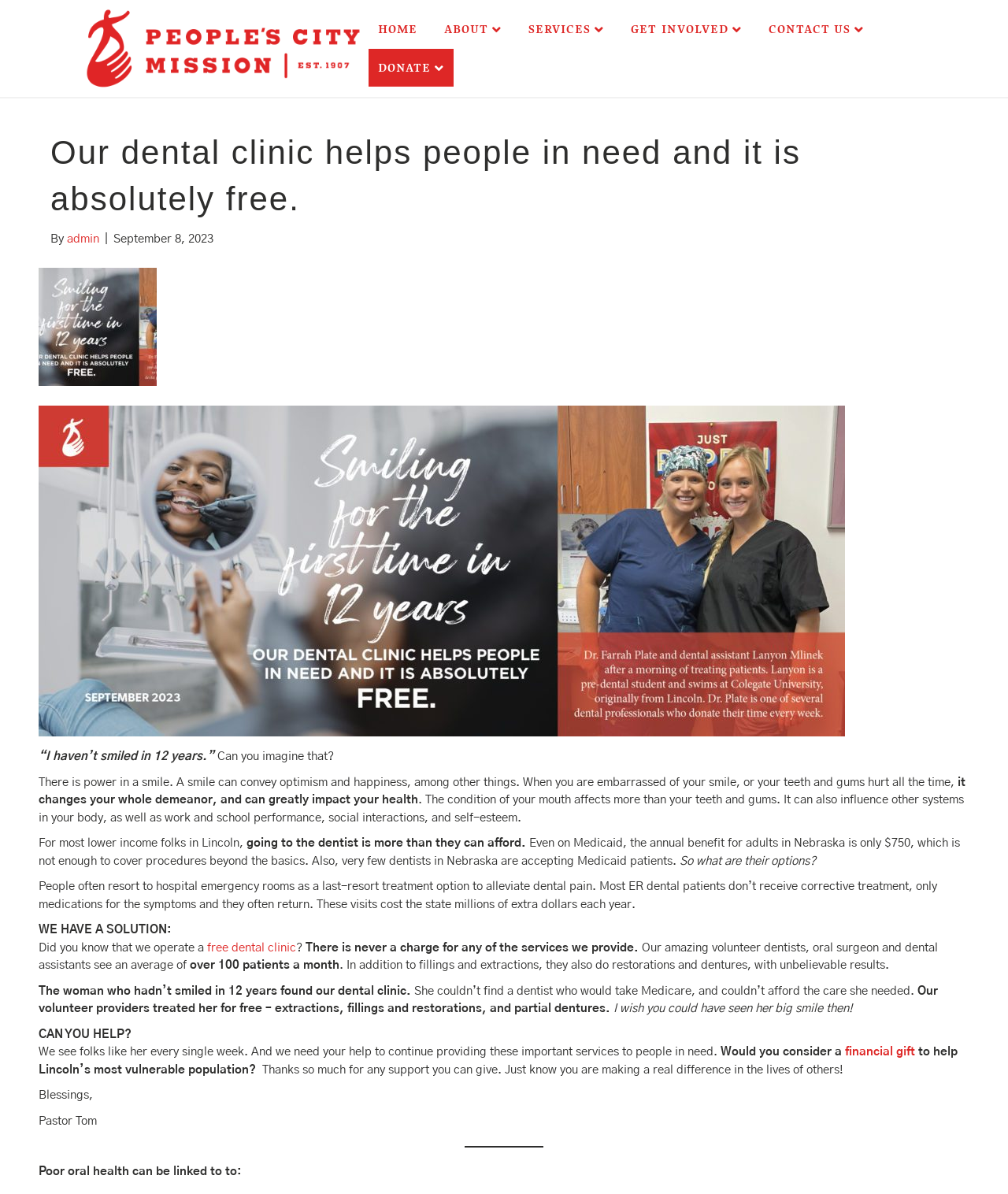Provide a single word or phrase answer to the question: 
What is the author of the article?

Pastor Tom